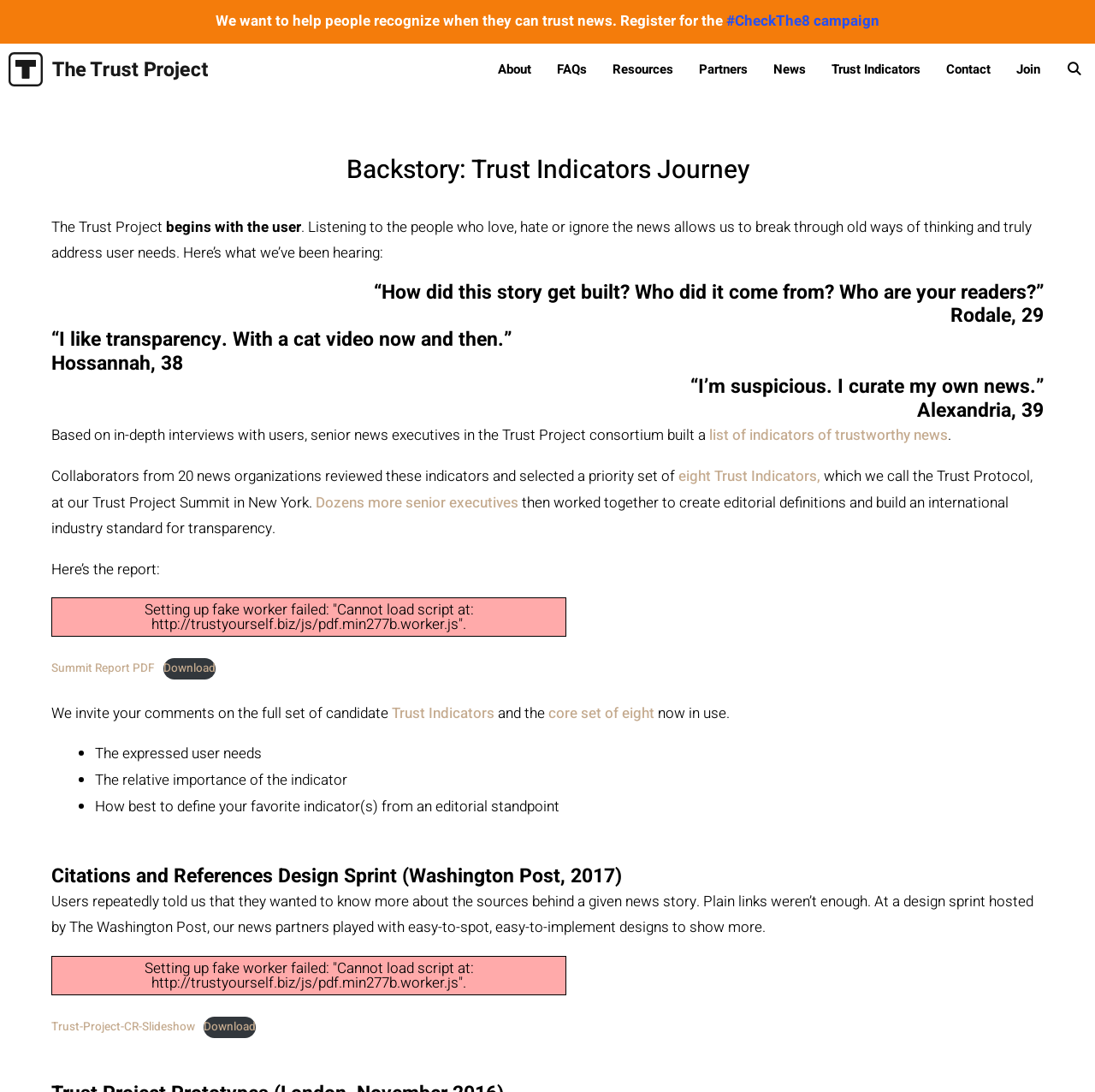What is the name of the report mentioned on the webpage?
Please give a detailed answer to the question using the information shown in the image.

The webpage mentions a report, which is referred to as the 'Summit Report', and provides a link to download it as a PDF.